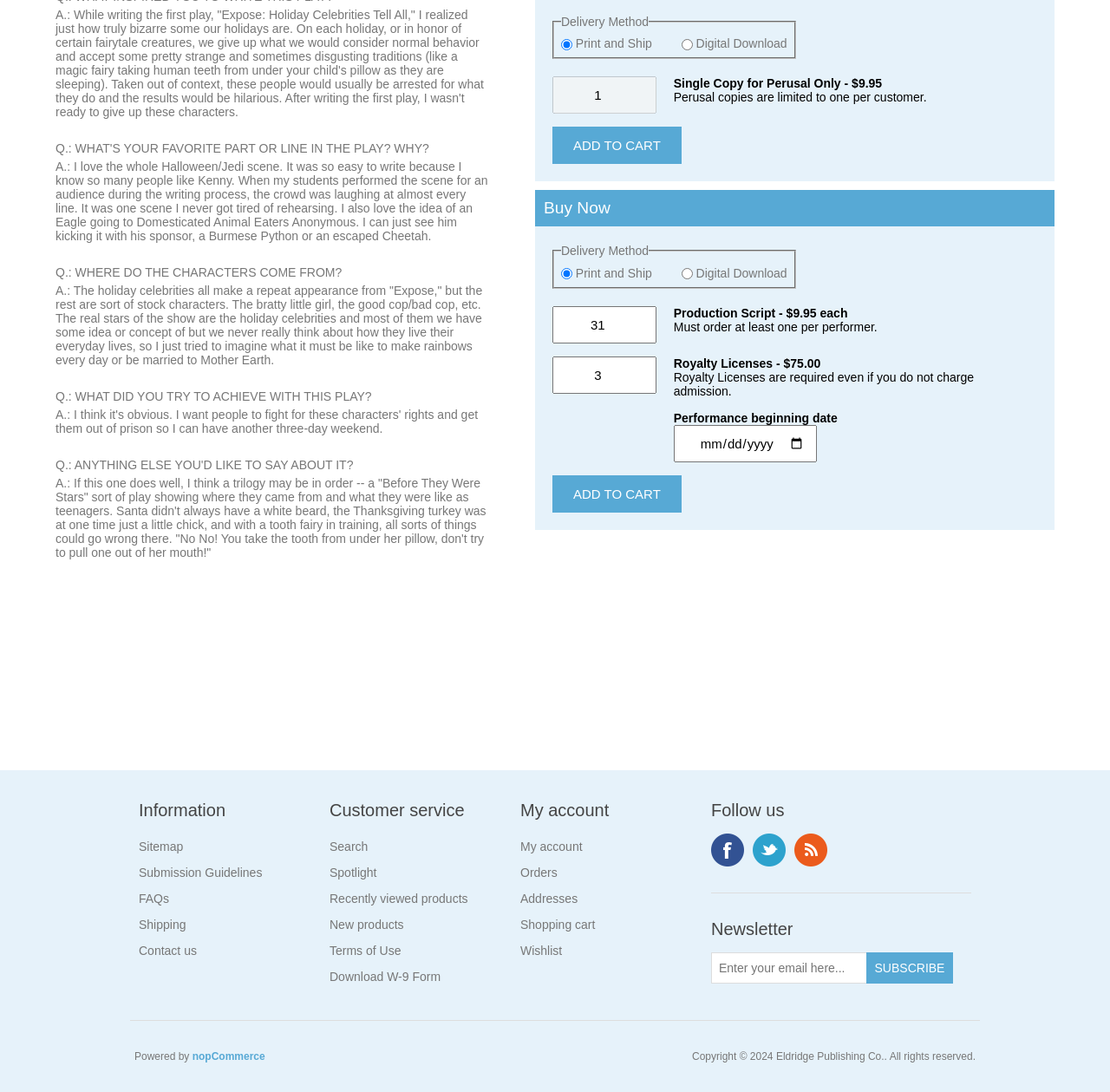Please find the bounding box coordinates of the element that must be clicked to perform the given instruction: "Enter email address to subscribe to newsletter". The coordinates should be four float numbers from 0 to 1, i.e., [left, top, right, bottom].

[0.641, 0.872, 0.781, 0.901]